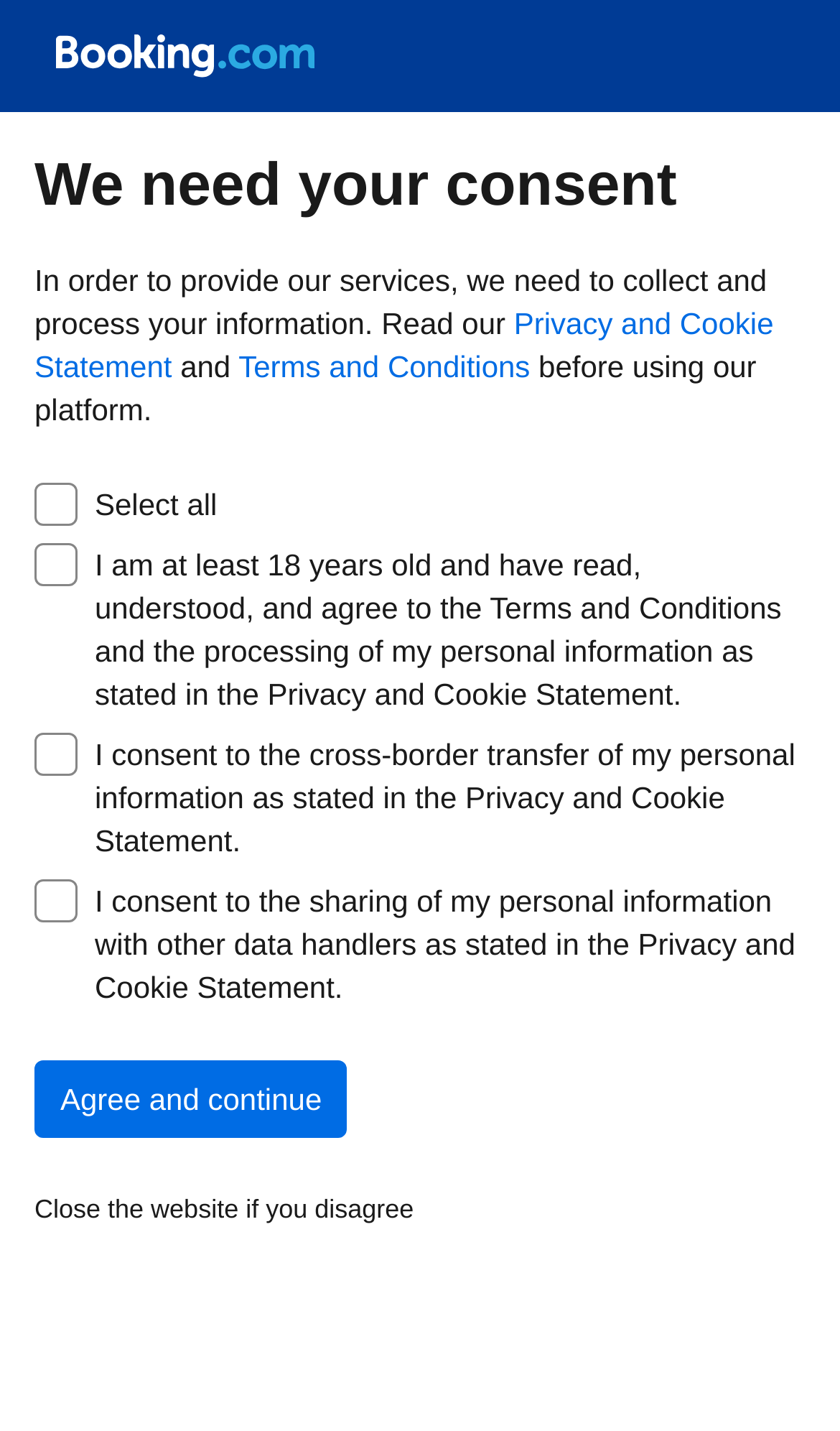Provide the bounding box coordinates of the HTML element described as: "Privacy and Cookie Statement". The bounding box coordinates should be four float numbers between 0 and 1, i.e., [left, top, right, bottom].

[0.041, 0.214, 0.921, 0.268]